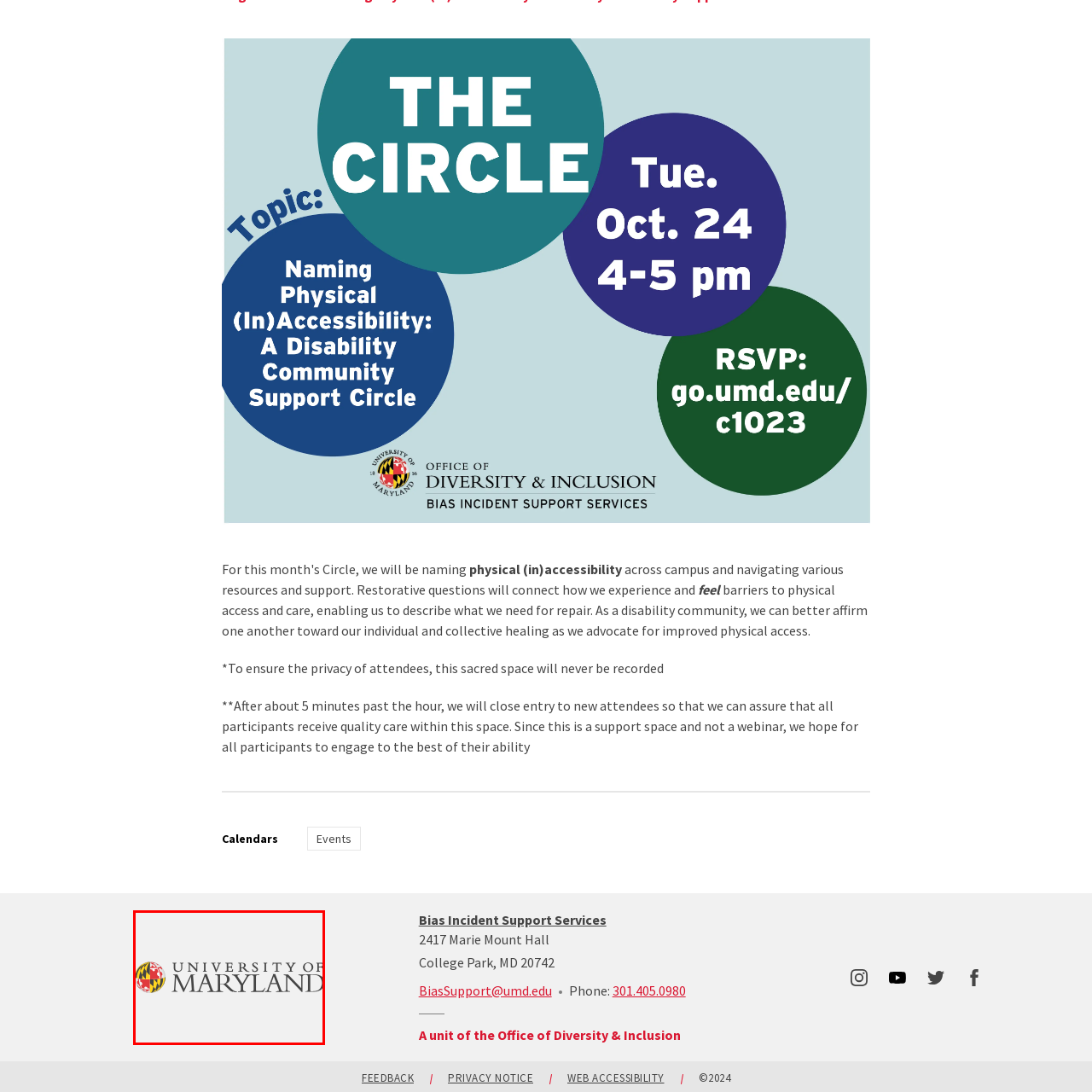Generate a detailed description of the image highlighted within the red border.

The image features the logo of the University of Maryland. It prominently displays the university's name in bold lettering, with "UNIVERSITY OF" positioned above "MARYLAND." To the left of the text is an emblem featuring a stylized representation of the state flag of Maryland, characterized by its distinctive black and gold colors along with red and white elements. This logo symbolizes the university's identity and its commitment to education, research, and community engagement in the state of Maryland. The overall design is modern and professional, reflecting the institution's values and its role in higher education.